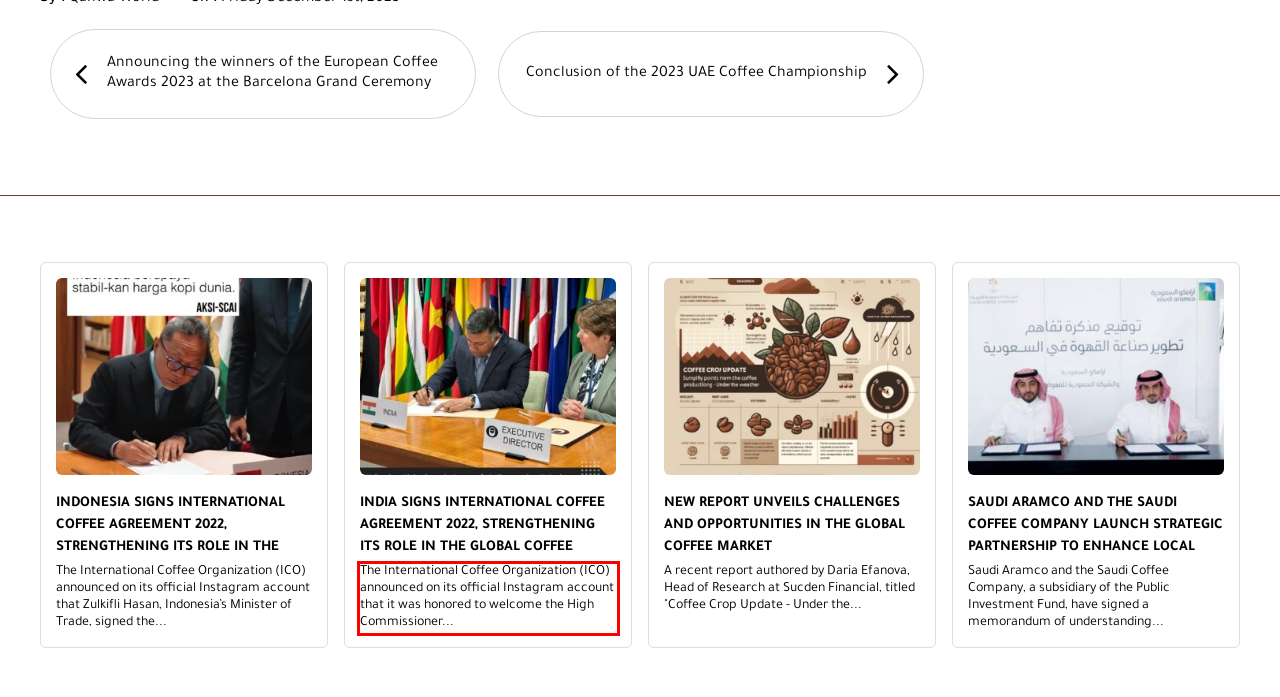Examine the webpage screenshot and use OCR to obtain the text inside the red bounding box.

The International Coffee Organization (ICO) announced on its official Instagram account that it was honored to welcome the High Commissioner...